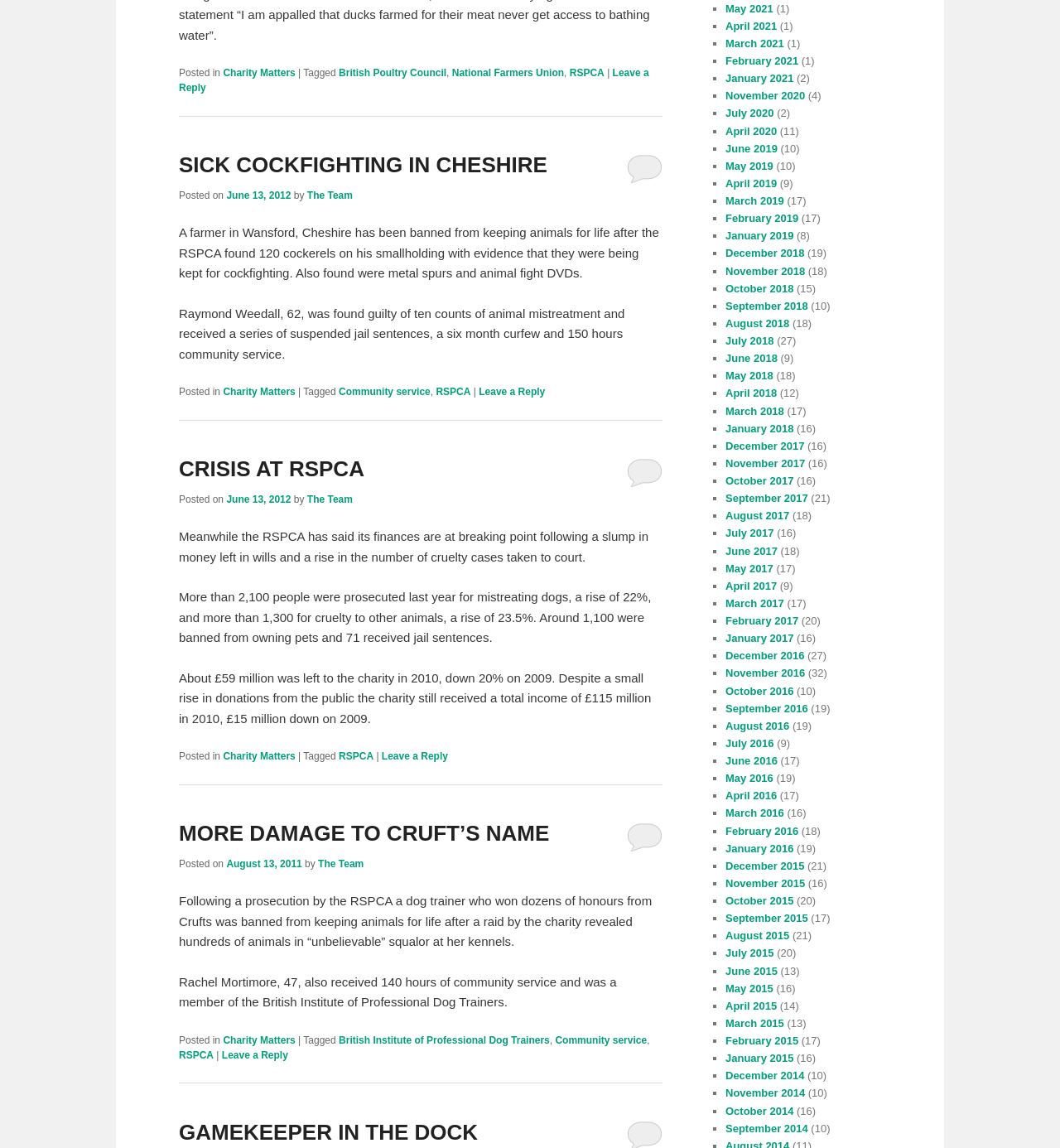What is the name of the dog trainer mentioned in the third article?
Using the image as a reference, answer the question in detail.

The third article mentions 'Following a prosecution by the RSPCA a dog trainer who won dozens of honours from Crufts was banned from keeping animals for life after a raid by the charity revealed hundreds of animals in “unbelievable” squalor at her kennels. Rachel Mortimore, 47, also received 140 hours of community service', so the name of the dog trainer mentioned in the third article is Rachel Mortimore.